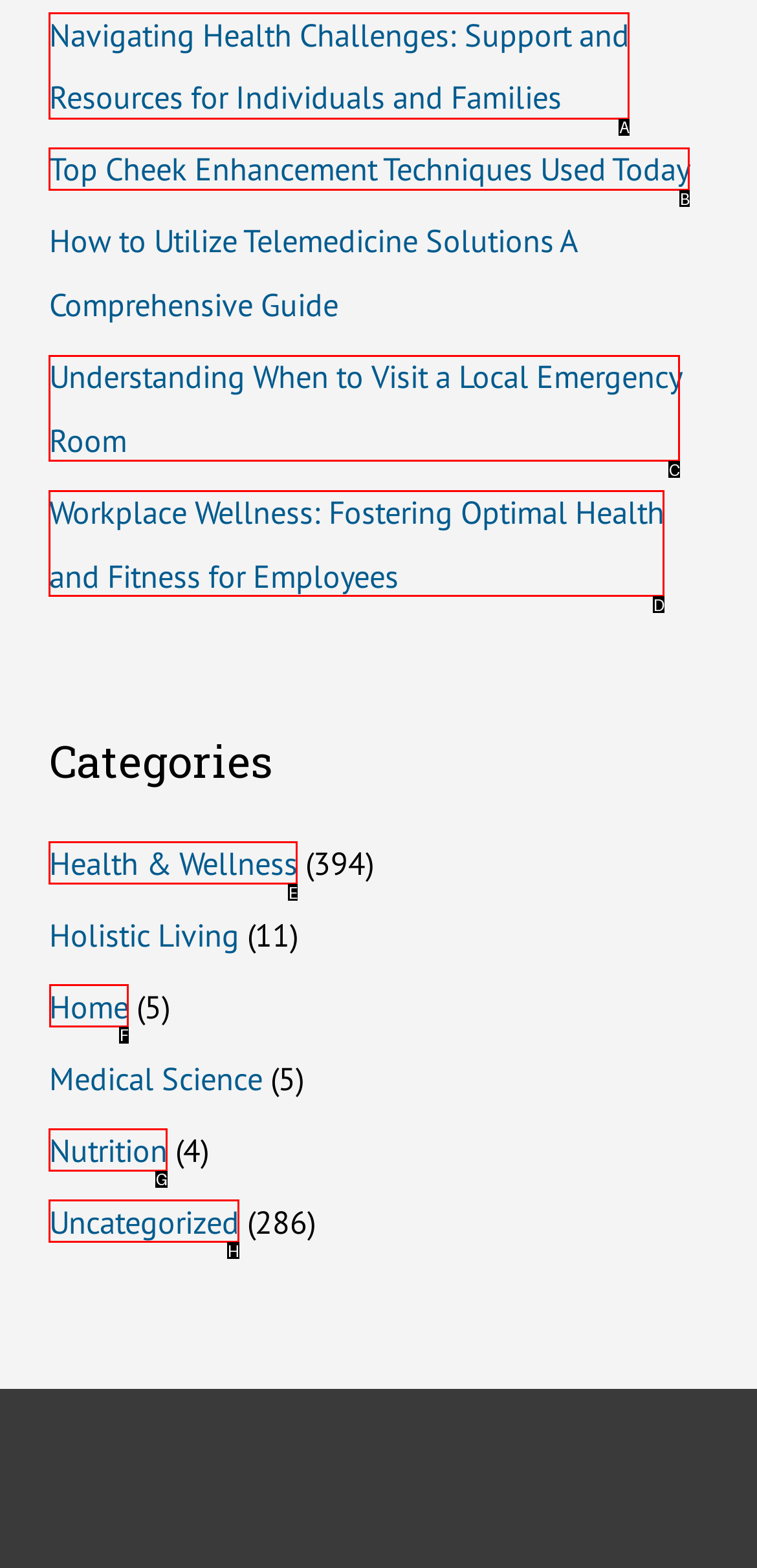Which letter corresponds to the correct option to complete the task: visit home page?
Answer with the letter of the chosen UI element.

F